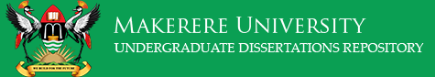Generate a detailed caption that encompasses all aspects of the image.

The image features the logo and header of Makerere University, prominently displayed in a vibrant green background. It includes the university's emblem, which features two herons on either side of a shield, symbolizing strength and knowledge. The top of the image reads "MAKERERE UNIVERSITY" in bold, white letters, followed by "UNDERGRADUATE DISSERTATIONS REPOSITORY," indicating the purpose of the webpage as a hub for undergraduate research contributions. This visual representation underscores Makerere University's commitment to academic excellence and research in Uganda.